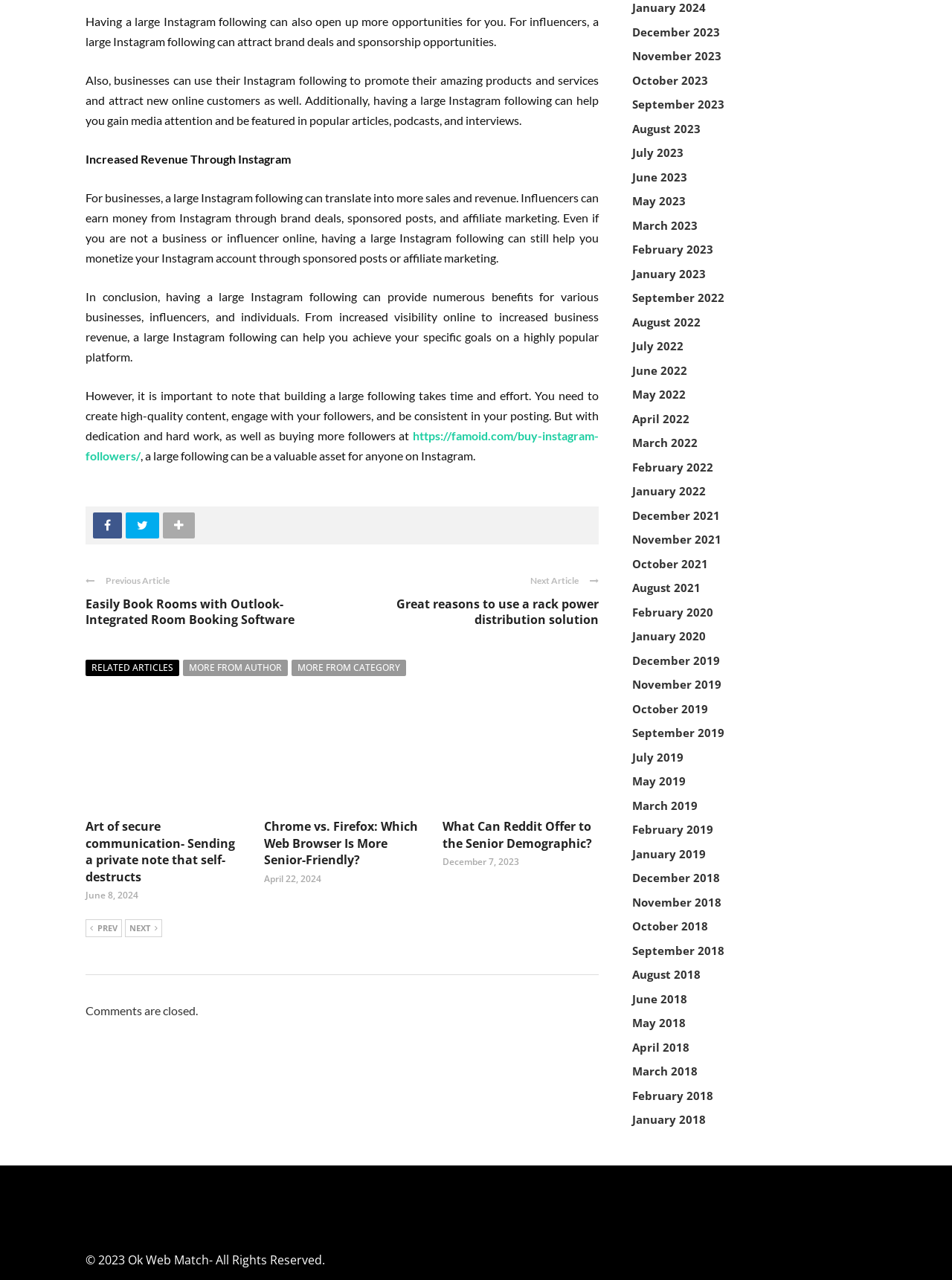Respond to the following question using a concise word or phrase: 
What is the purpose of the links 'PREV' and 'NEXT'?

To navigate articles